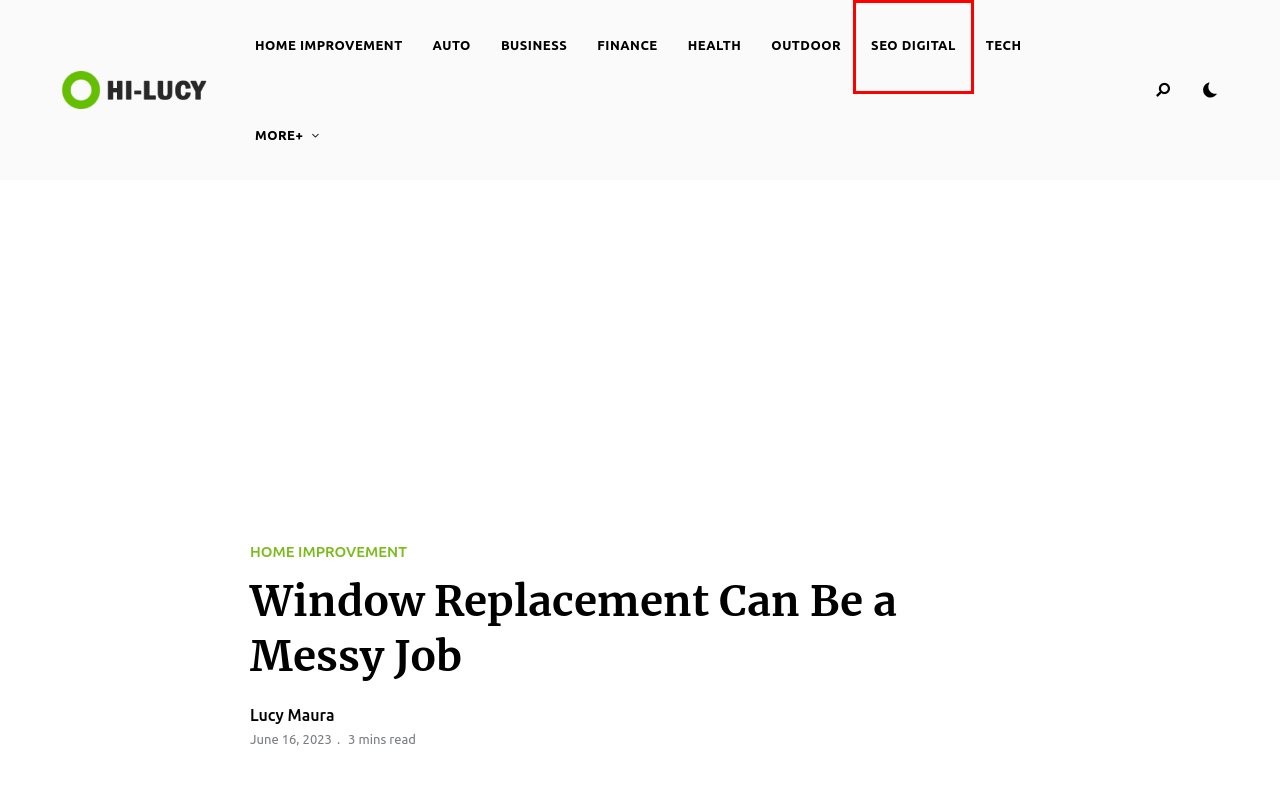Provided is a screenshot of a webpage with a red bounding box around an element. Select the most accurate webpage description for the page that appears after clicking the highlighted element. Here are the candidates:
A. OUTDOOR - LucyKingdom
B. HEALTH - LucyKingdom
C. HOME IMPROVEMENT - LucyKingdom
D. BUSINESS - LucyKingdom
E. Lucy Maura - LucyKingdom
F. AUTO - LucyKingdom
G. SEO DIGITAL - LucyKingdom
H. LucyKingdom -

G